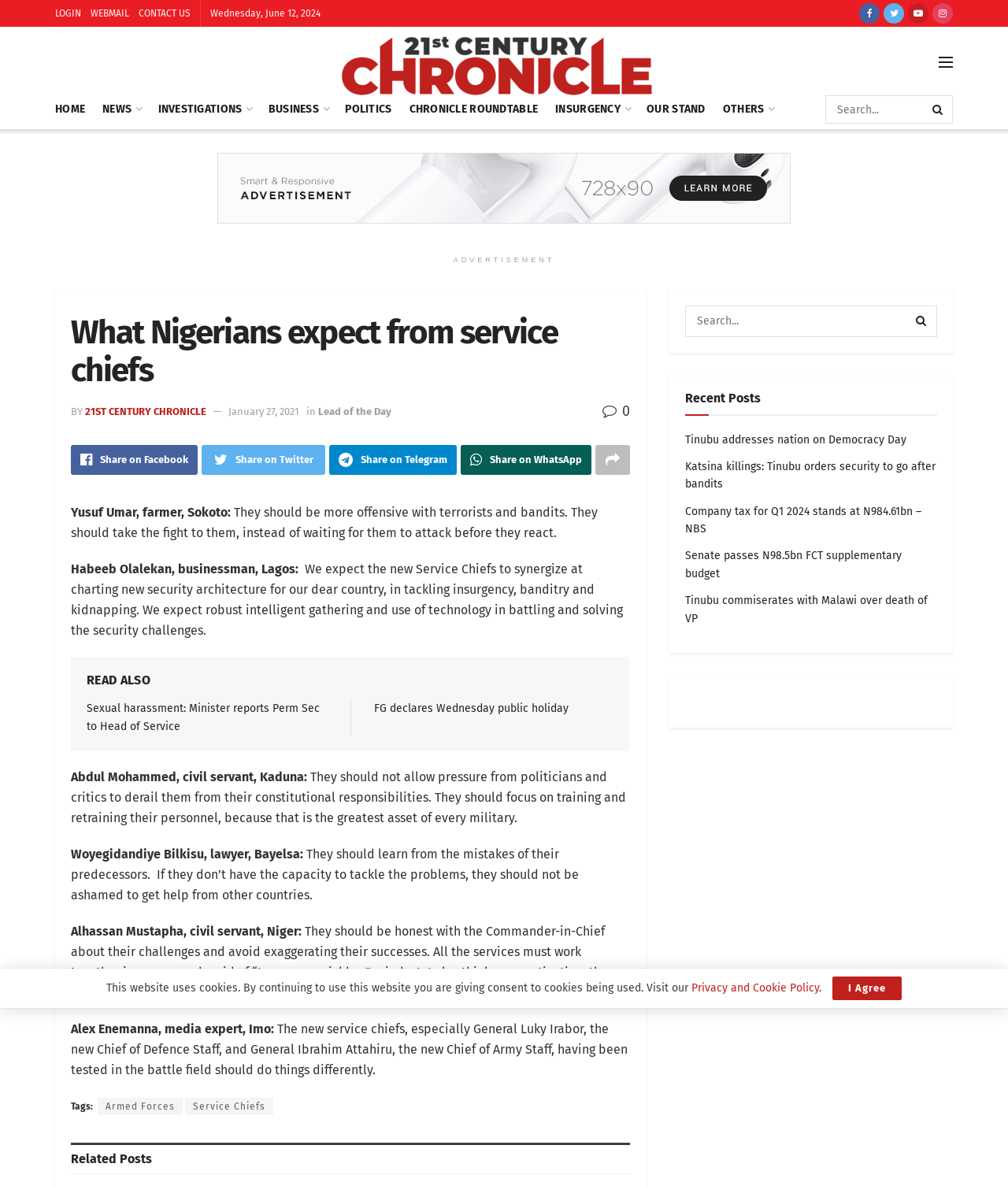Look at the image and answer the question in detail:
What type of content is displayed in the section with the heading 'READ ALSO'?

I found a section with the heading 'READ ALSO', which contains multiple article elements with headings and links. The content of this section appears to be a collection of news articles or related news stories.